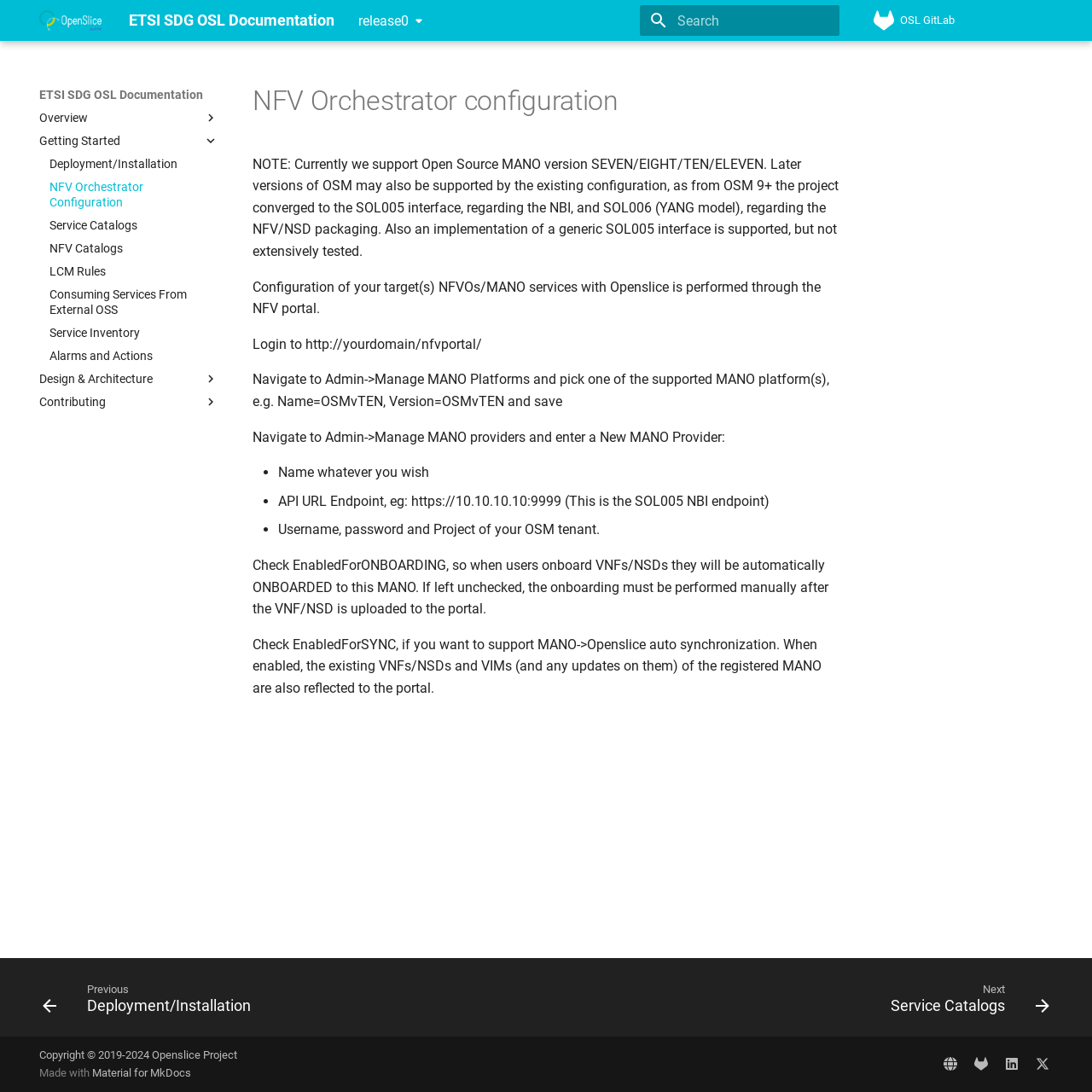Please analyze the image and provide a thorough answer to the question:
How many links are there in the navigation section?

The navigation section is located on the left side of the webpage, and it contains links to 'Overview', 'Getting Started', 'Design & Architecture', and 'Contributing'. Under 'Getting Started', there are 7 links to different subtopics.